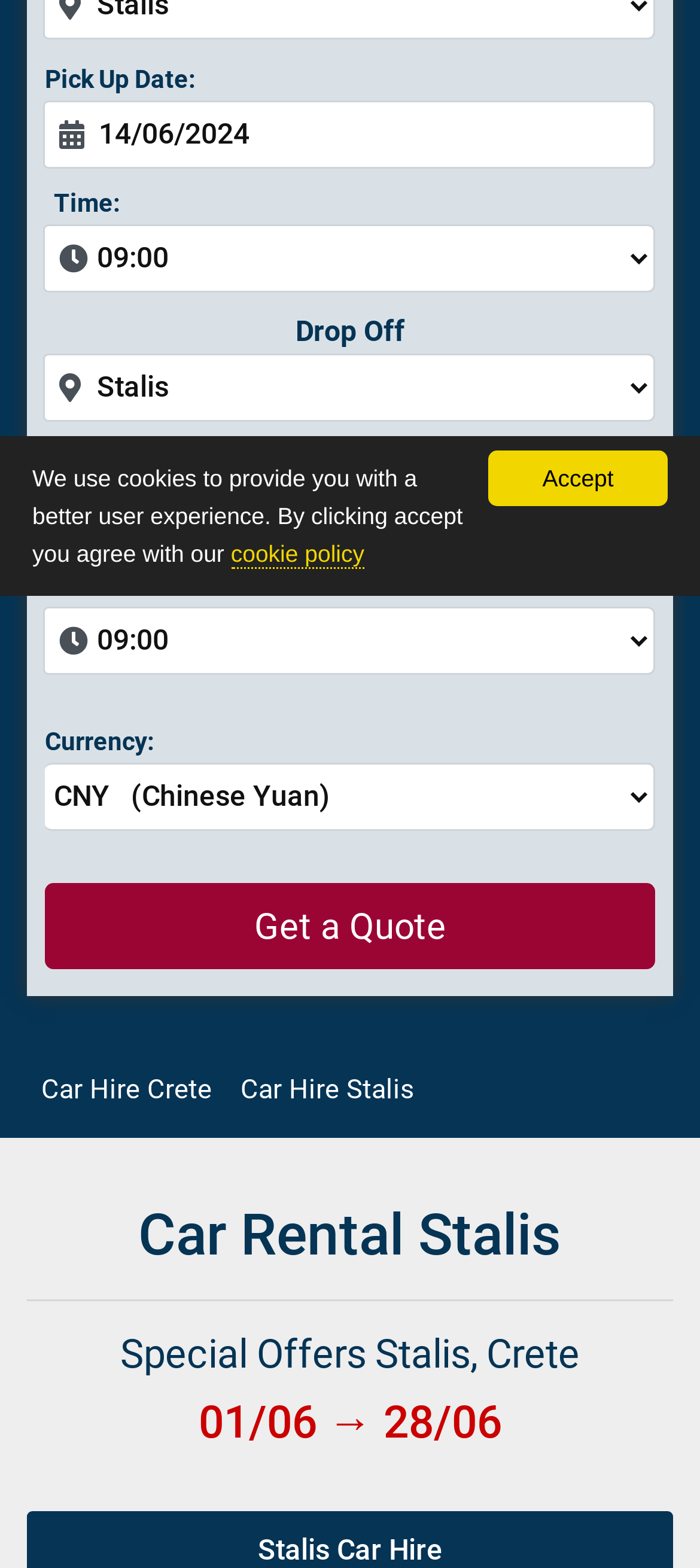From the webpage screenshot, predict the bounding box of the UI element that matches this description: "thc vape pen uk".

None